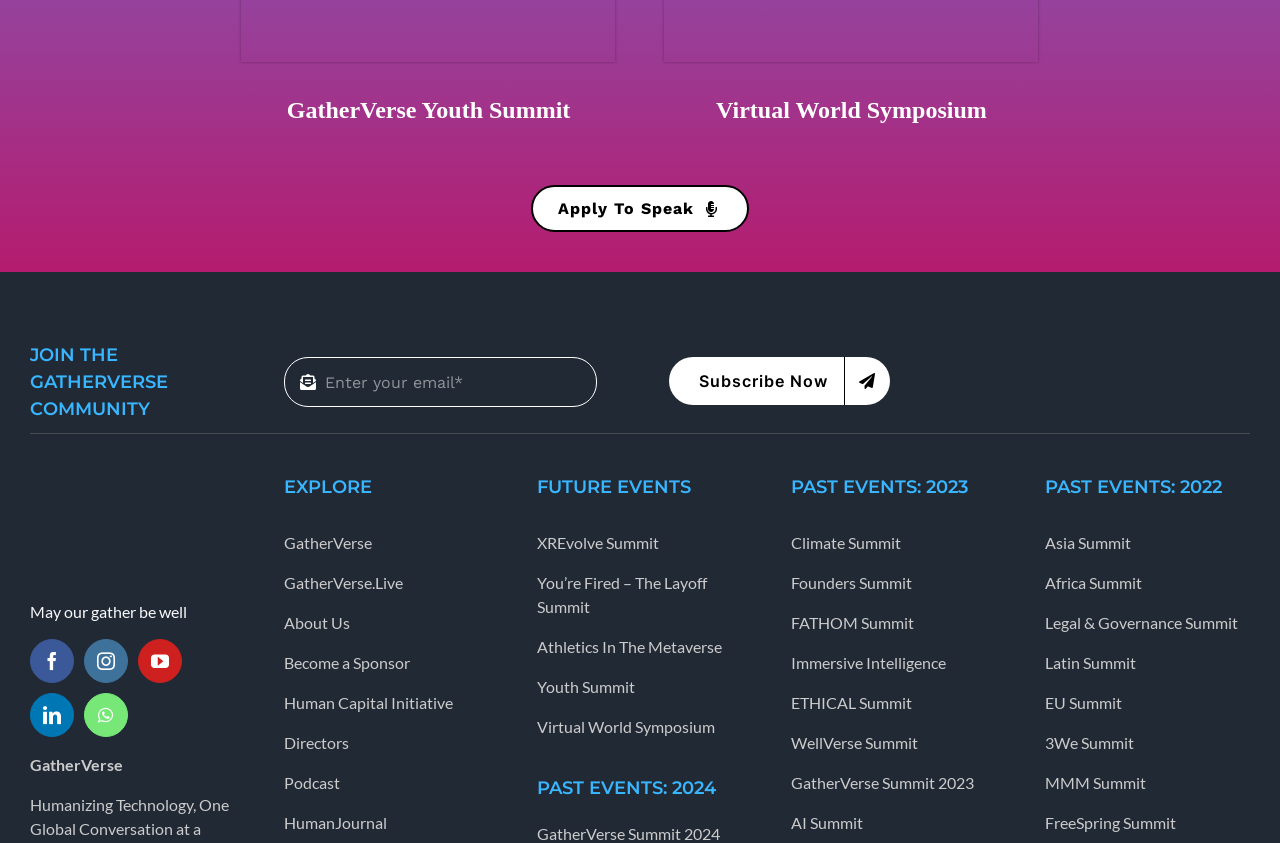What is the name of the event linked to 'You’re Fired – The Layoff Summit'
From the screenshot, provide a brief answer in one word or phrase.

Future Events